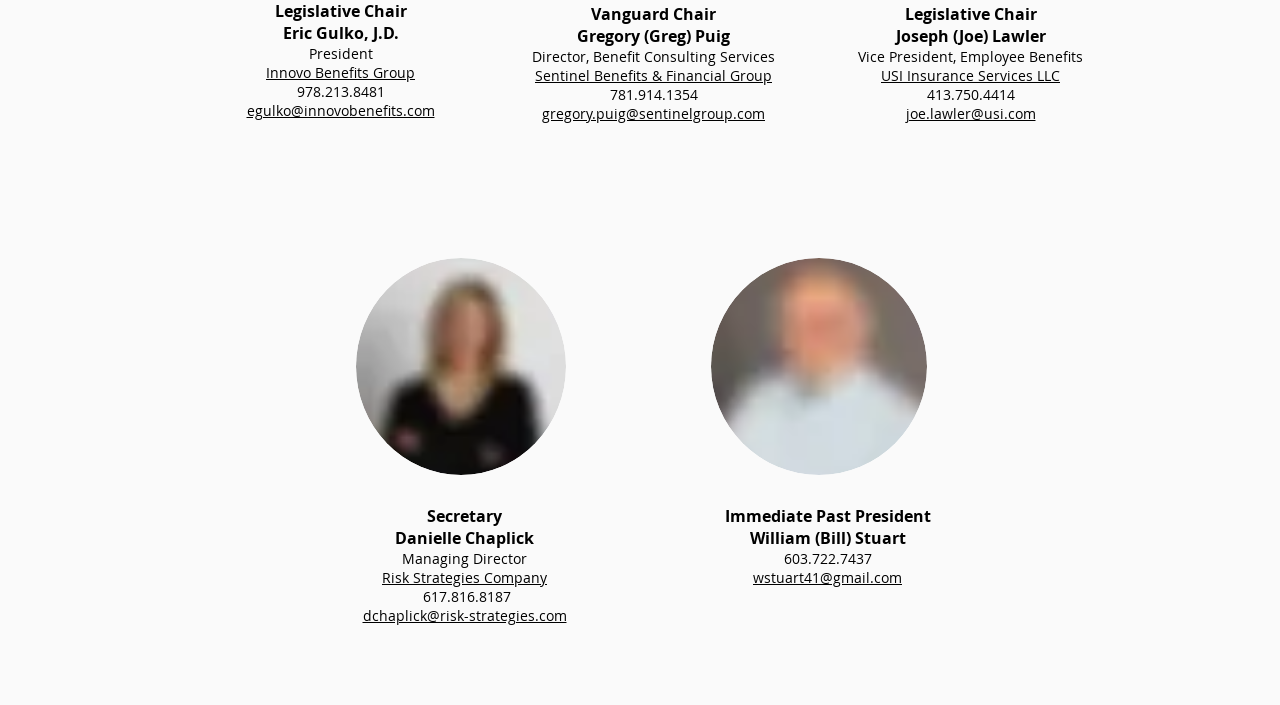Find the bounding box coordinates for the element that must be clicked to complete the instruction: "Email Danielle Chaplick". The coordinates should be four float numbers between 0 and 1, indicated as [left, top, right, bottom].

[0.283, 0.86, 0.443, 0.887]